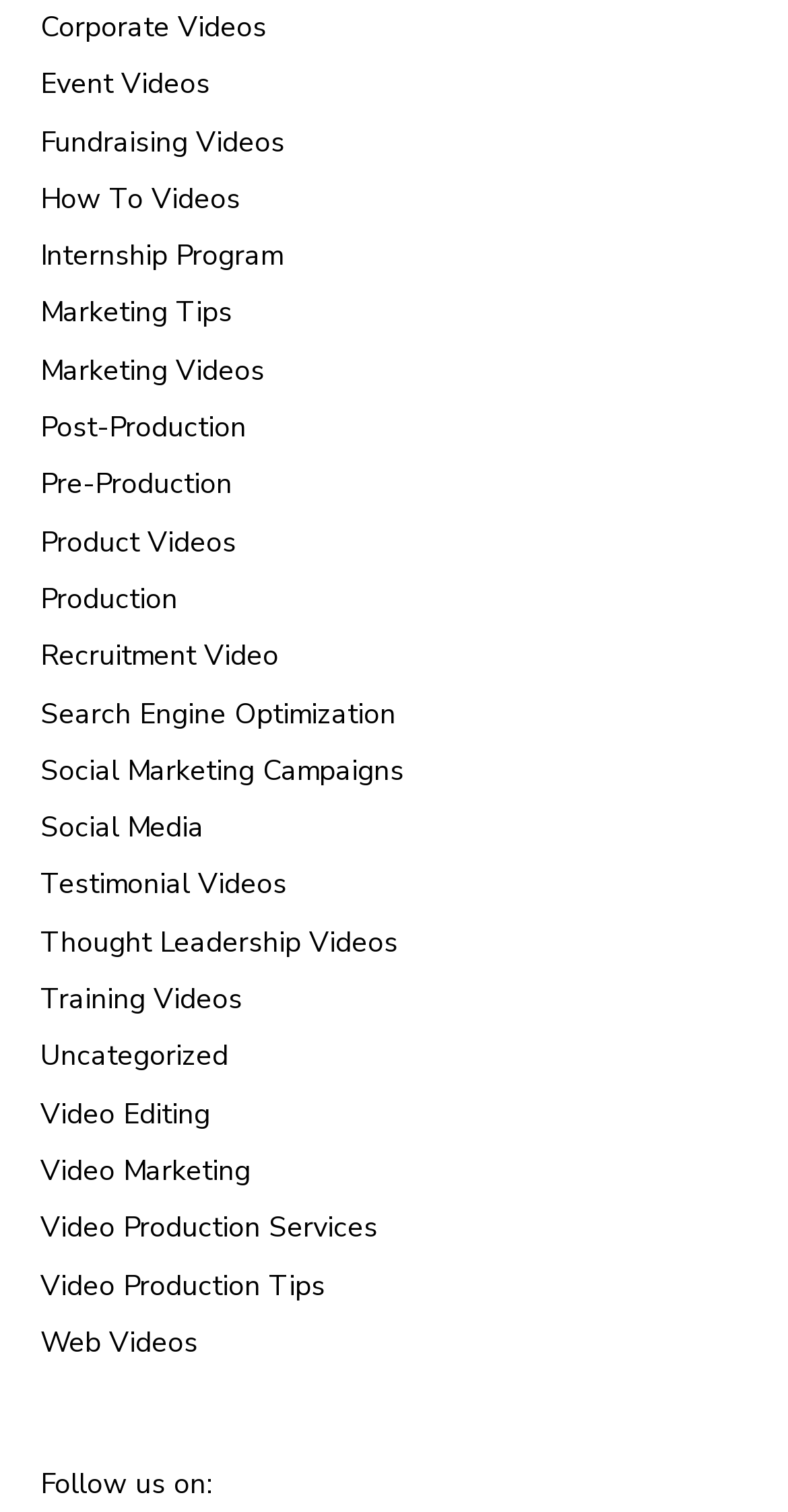Using the element description provided, determine the bounding box coordinates in the format (top-left x, top-left y, bottom-right x, bottom-right y). Ensure that all values are floating point numbers between 0 and 1. Element description: Pre-Production

[0.051, 0.308, 0.295, 0.333]